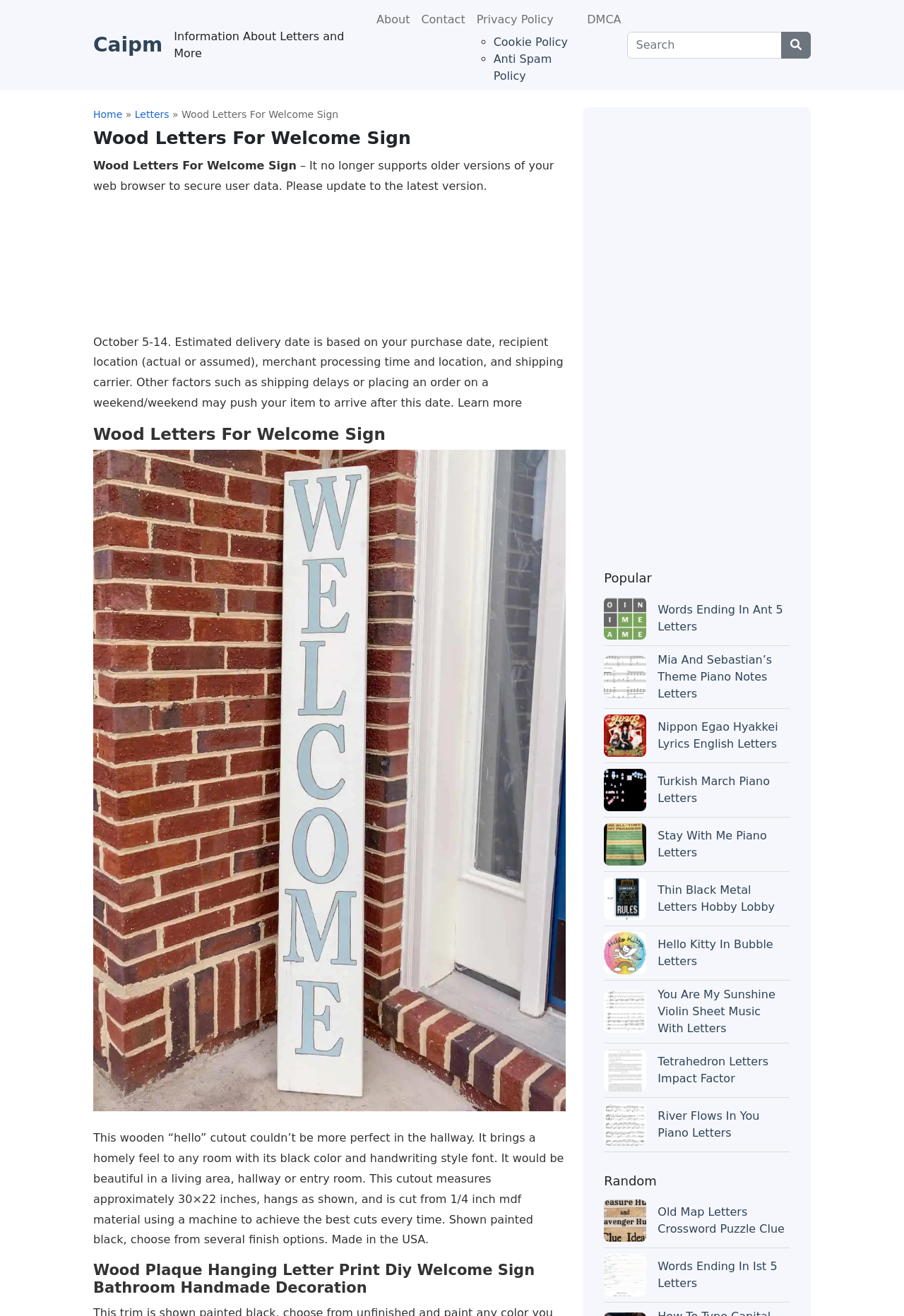Provide a one-word or brief phrase answer to the question:
How many articles are there in the 'Popular' section?

9